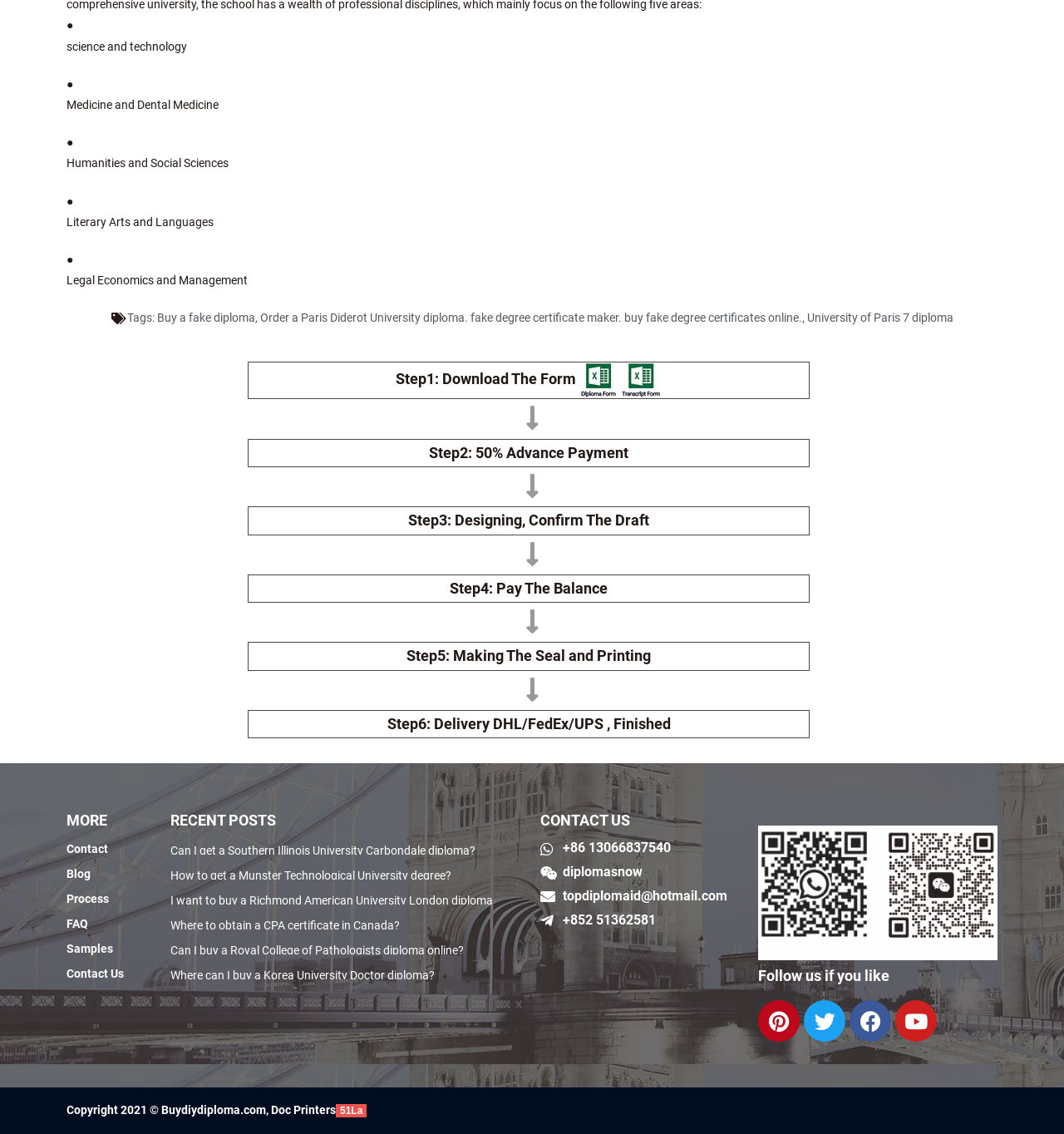Determine the bounding box coordinates of the region I should click to achieve the following instruction: "Click on 'Samples'". Ensure the bounding box coordinates are four float numbers between 0 and 1, i.e., [left, top, right, bottom].

[0.062, 0.826, 0.145, 0.848]